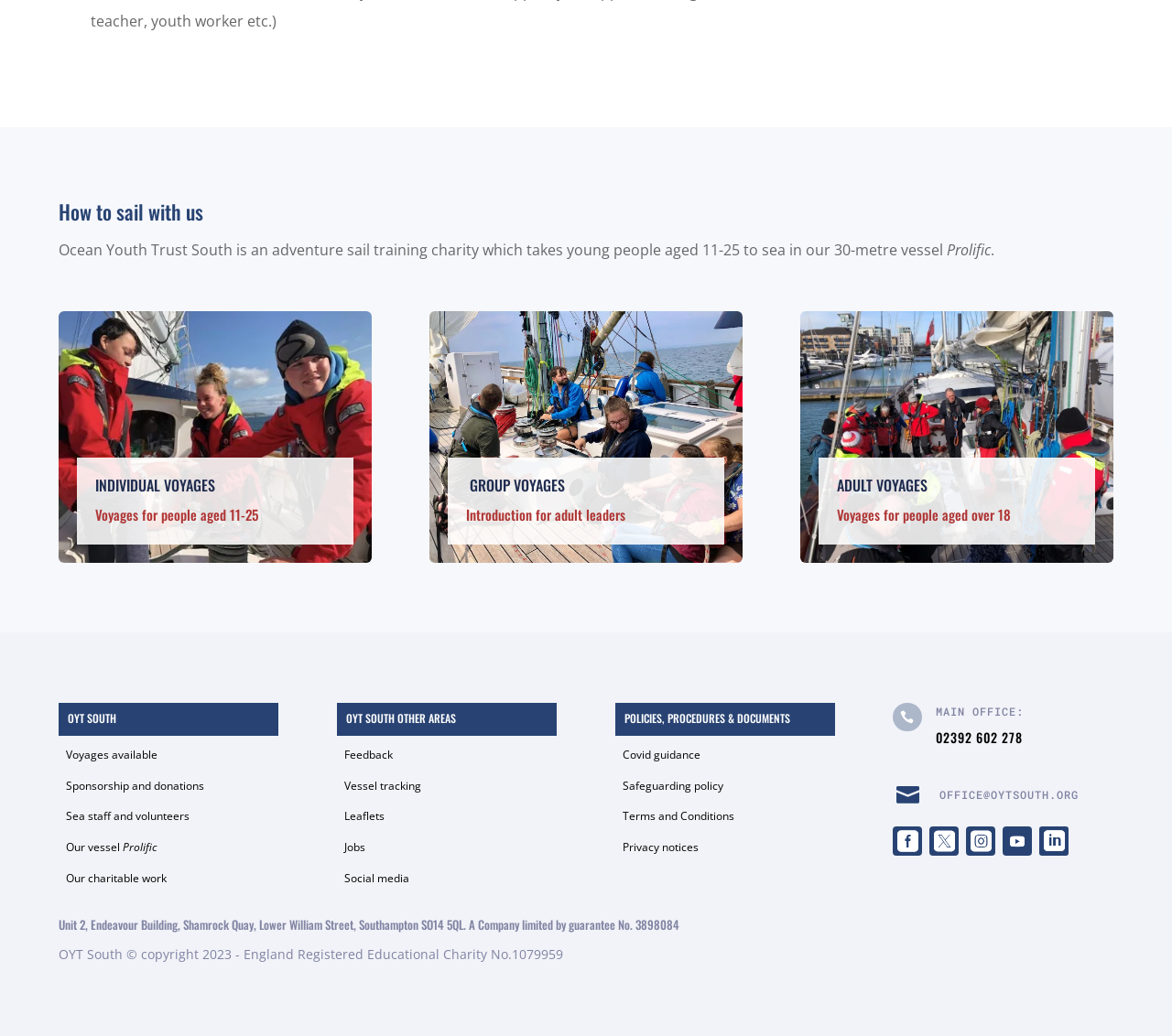Please identify the bounding box coordinates of the area that needs to be clicked to fulfill the following instruction: "View Our vessel Prolific."

[0.056, 0.81, 0.134, 0.825]